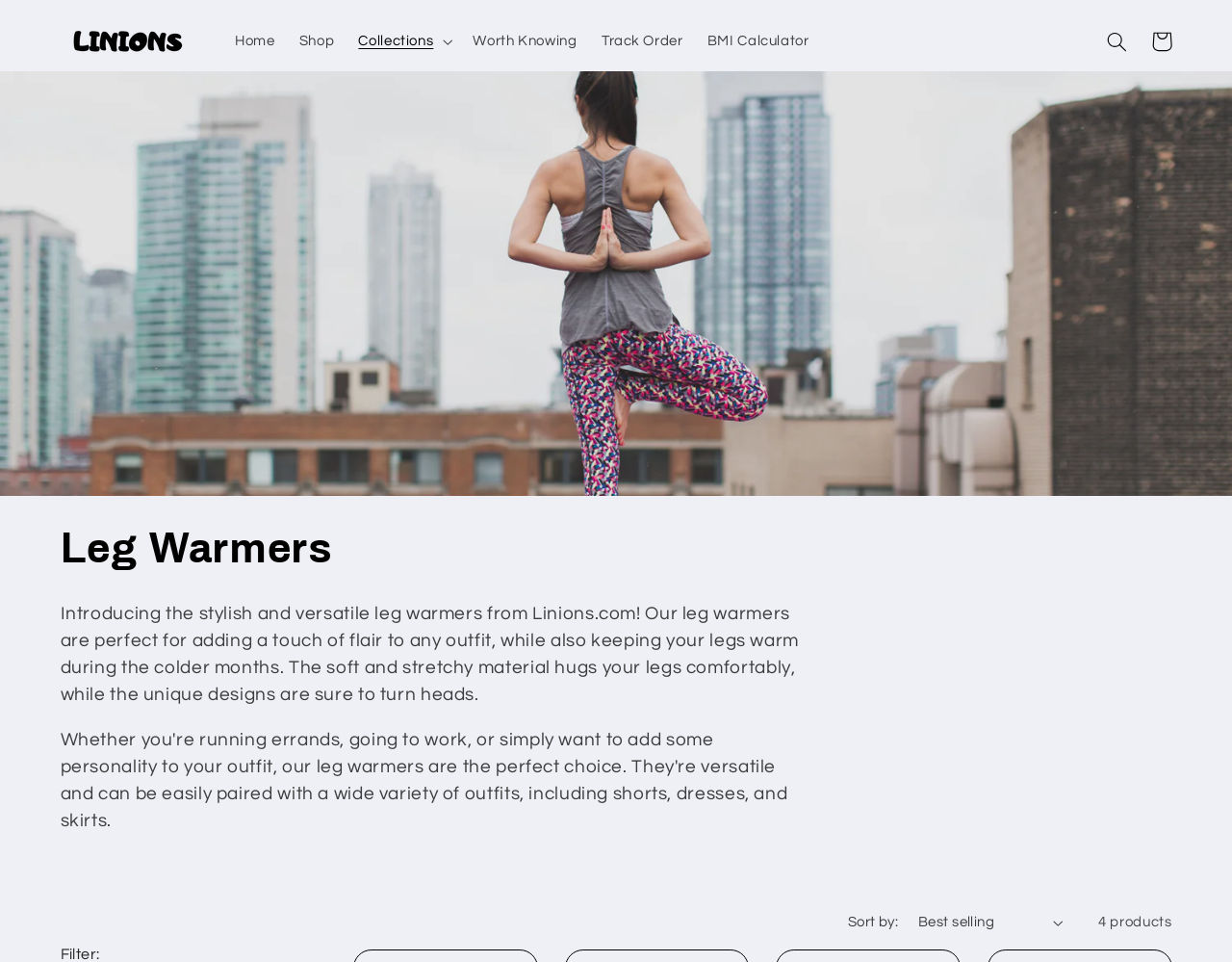Identify the bounding box for the UI element that is described as follows: "parent_node: Home".

[0.043, 0.023, 0.164, 0.064]